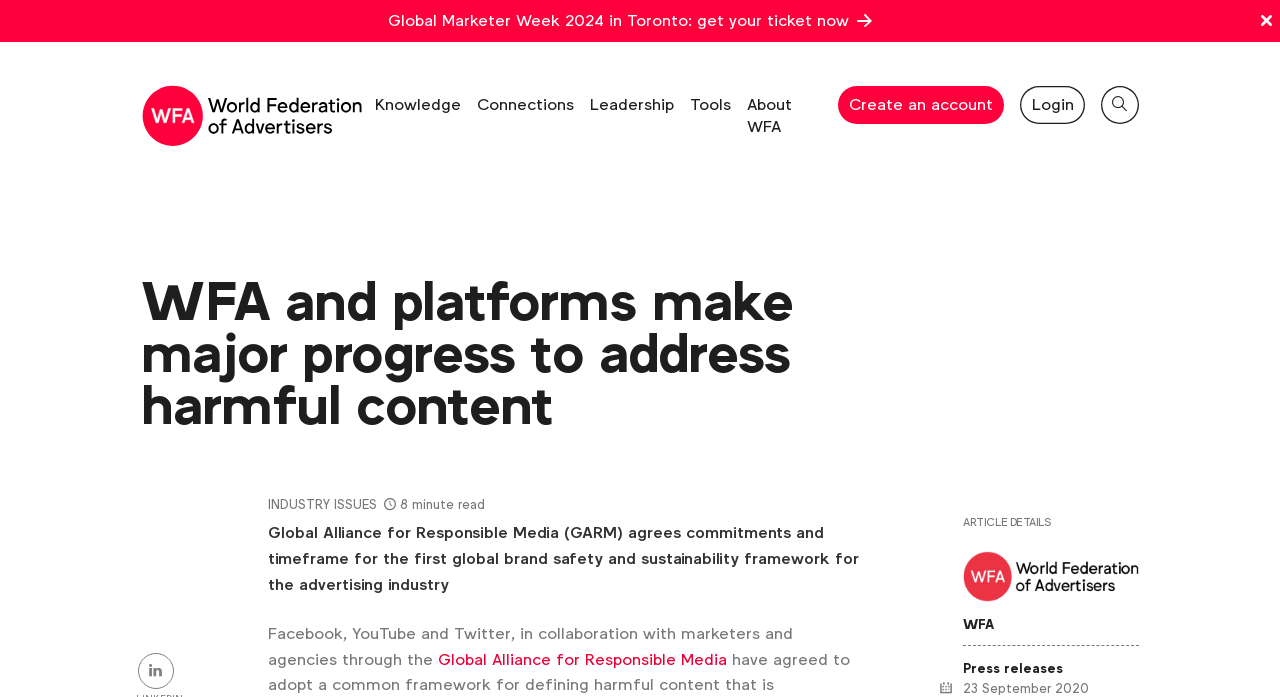What is the category of the article?
Use the screenshot to answer the question with a single word or phrase.

Press releases